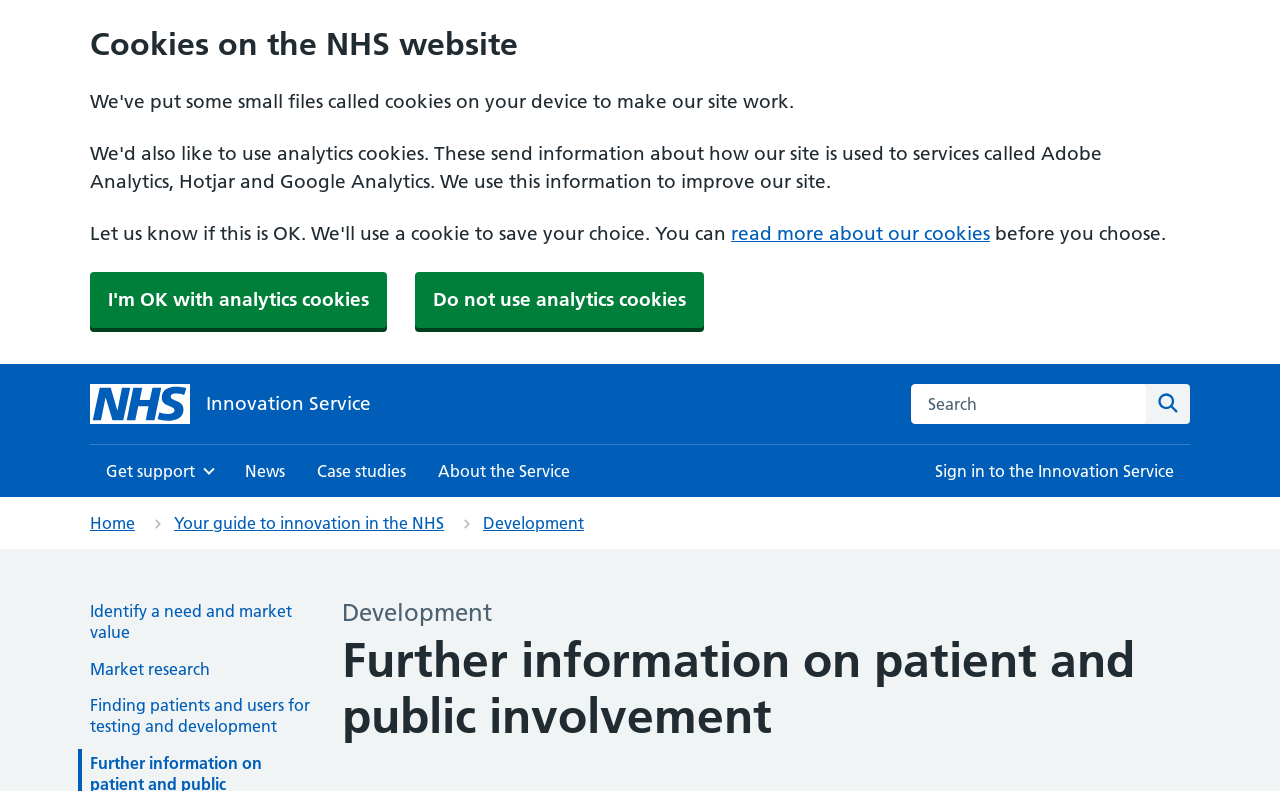Using the image as a reference, answer the following question in as much detail as possible:
What is the topic of the current page?

I found the answer by looking at the heading element with the text 'Development - Further information on patient and public involvement', which indicates that the current page is about patient and public involvement.